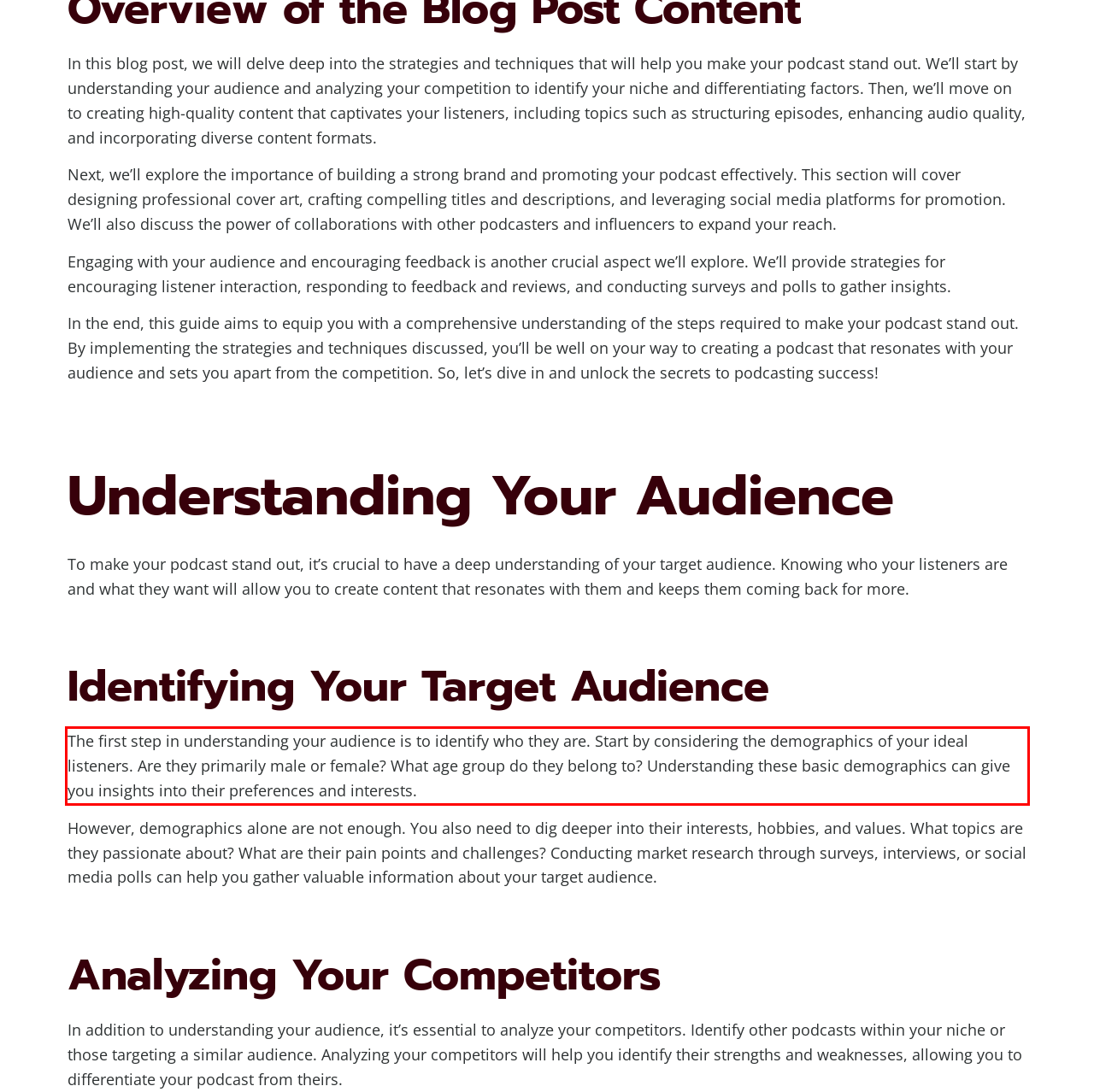Given a screenshot of a webpage, identify the red bounding box and perform OCR to recognize the text within that box.

The first step in understanding your audience is to identify who they are. Start by considering the demographics of your ideal listeners. Are they primarily male or female? What age group do they belong to? Understanding these basic demographics can give you insights into their preferences and interests.